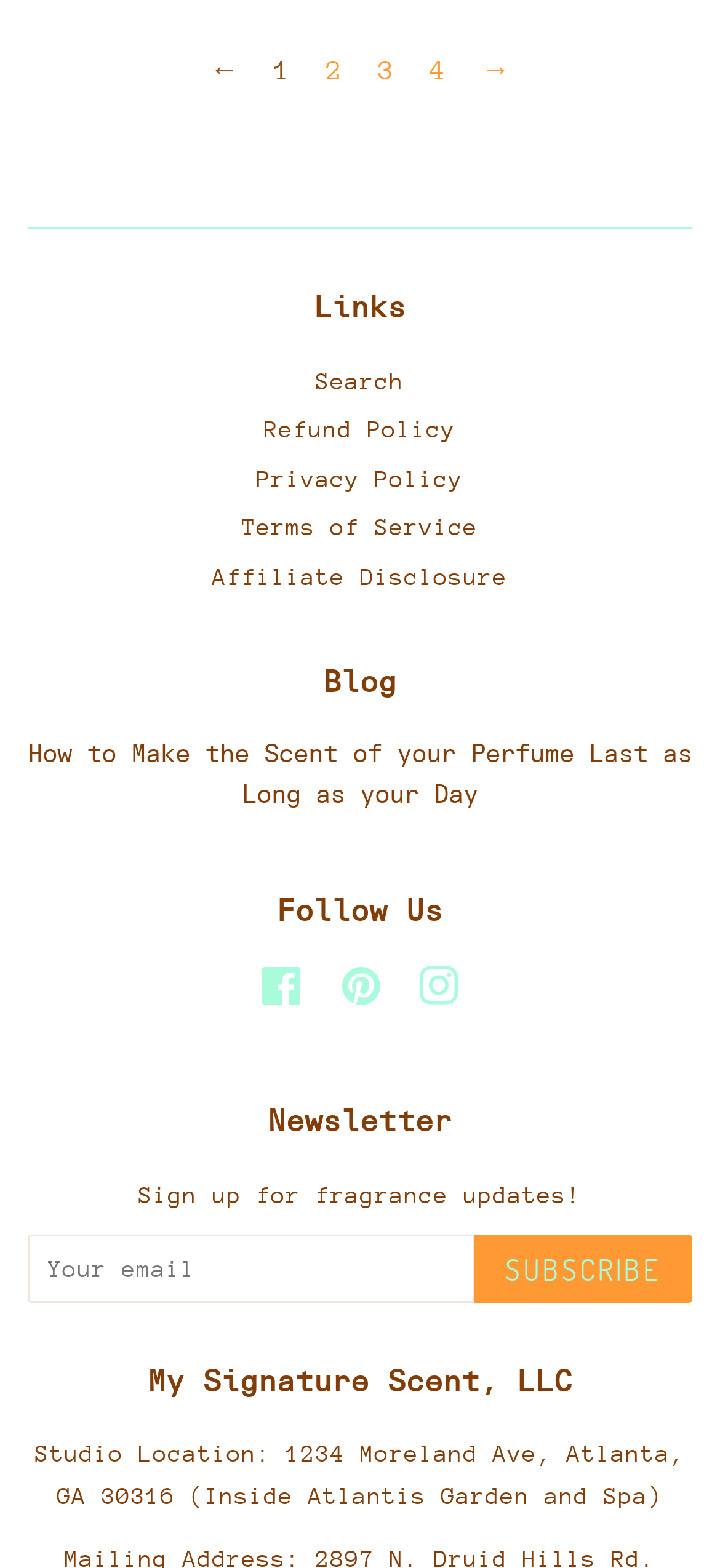Provide your answer to the question using just one word or phrase: What is the address of the studio location?

1234 Moreland Ave, Atlanta, GA 30316